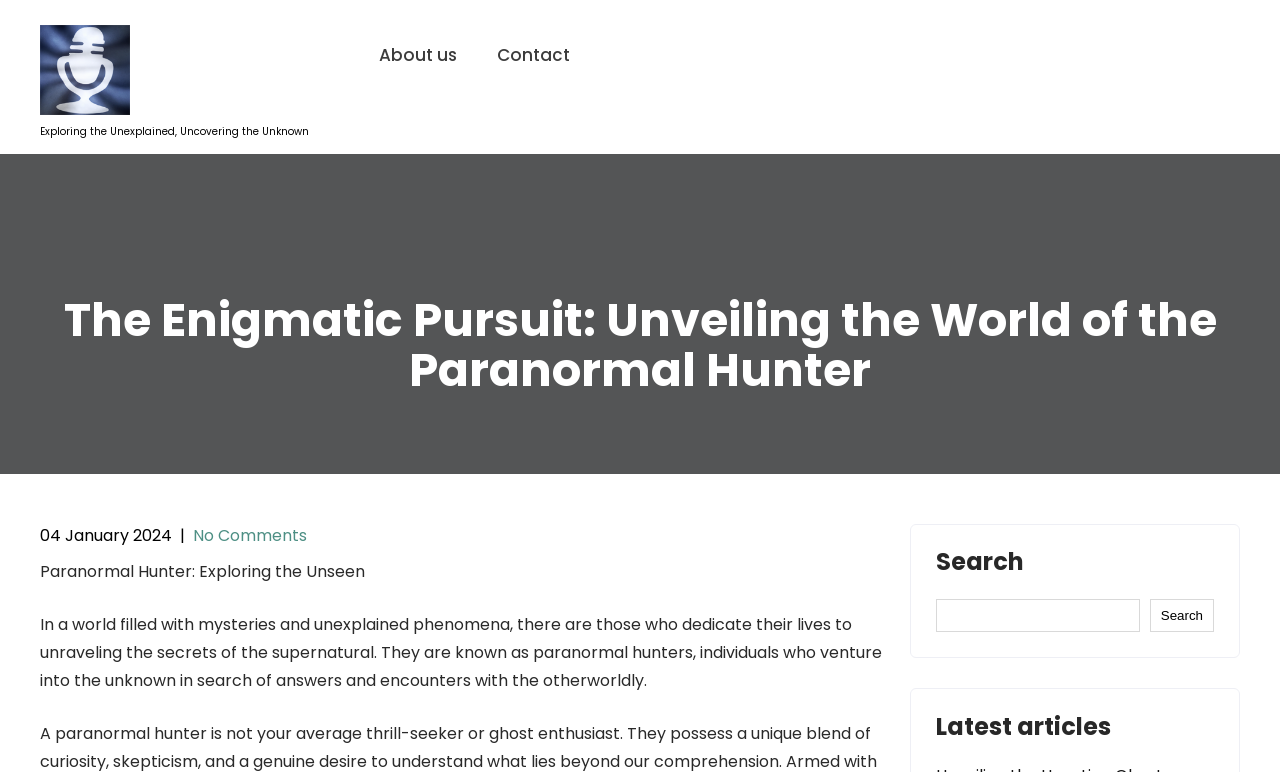Give a one-word or short-phrase answer to the following question: 
What is the date of the article?

04 January 2024